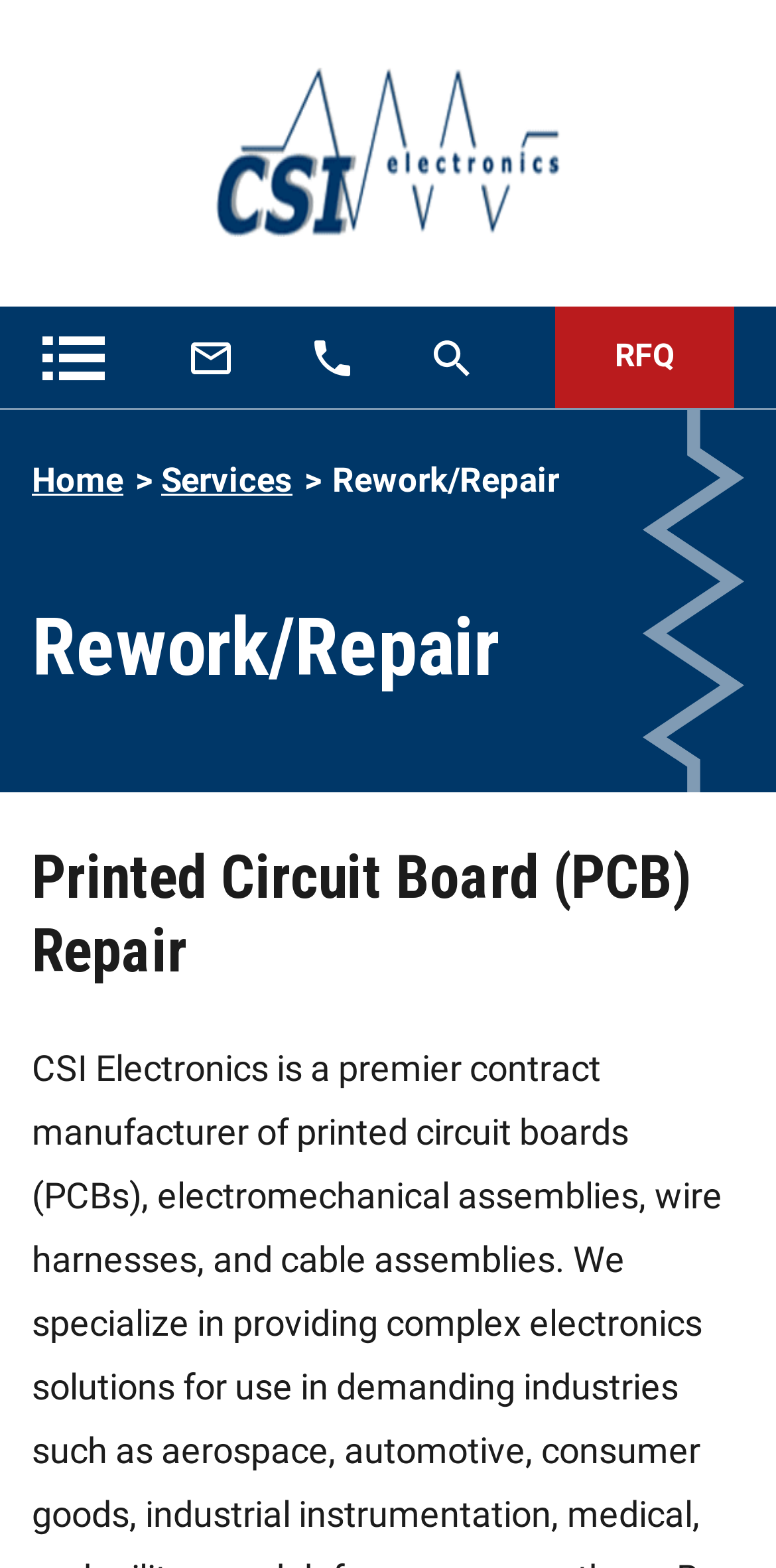Please specify the bounding box coordinates of the clickable region to carry out the following instruction: "Enter email address". The coordinates should be four float numbers between 0 and 1, in the format [left, top, right, bottom].

None